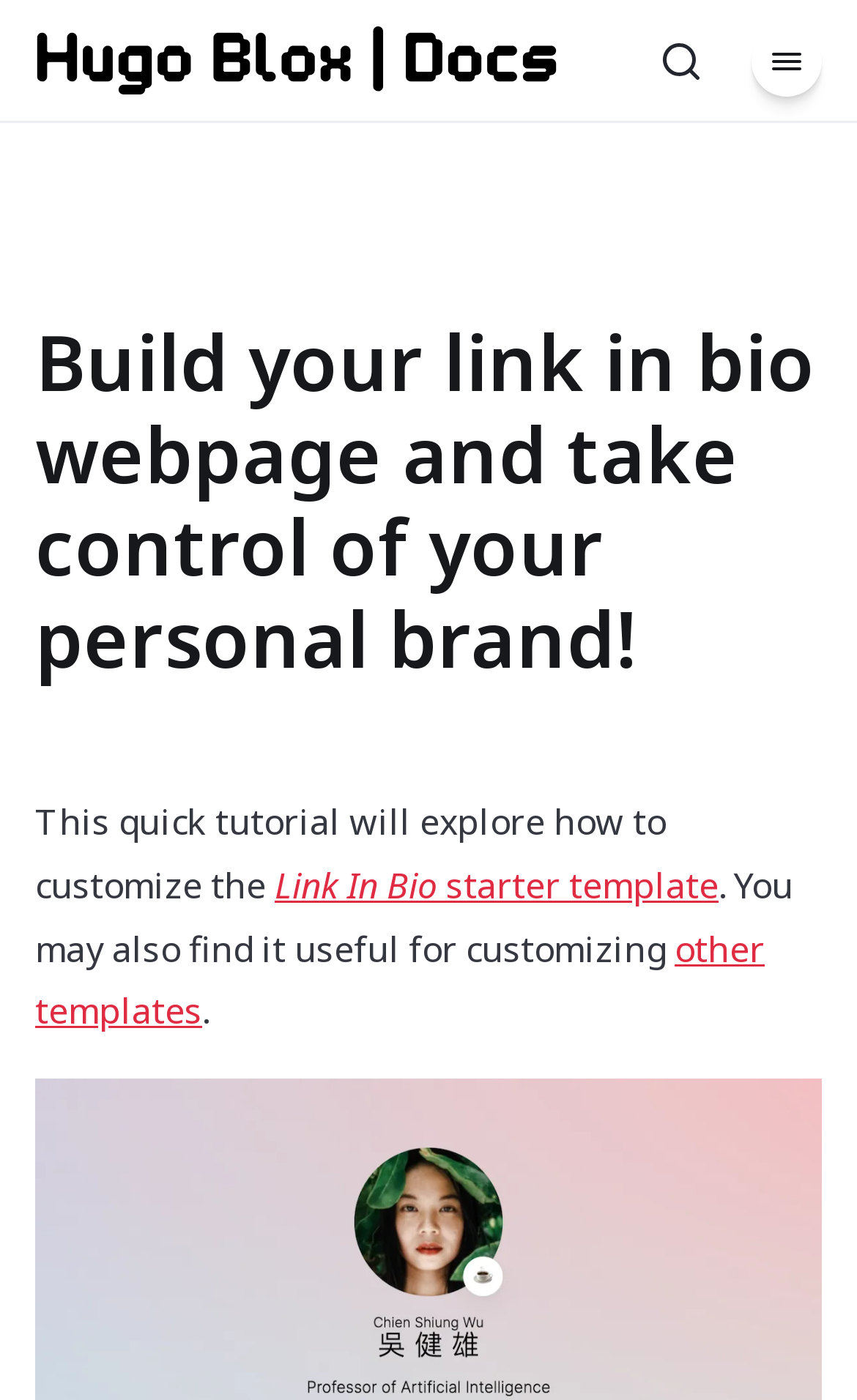Offer a detailed explanation of the webpage layout and contents.

The webpage is a tutorial guide that teaches users how to build a link in bio webpage and market themselves. At the top left corner, there is a "Skip to content" link, followed by a "Hugo Blox Docs" link. On the top right corner, there is a "Search" button with a search icon, and a "Menu" button that controls a sidebar.

Below the top navigation, there is a prominent heading that reads "Build your link in bio webpage and take control of your personal brand!" The main content of the webpage starts with a brief introduction, stating that the tutorial will explore how to customize the Link In Bio starter template. There is a link to the template provided. The introduction continues, mentioning that the tutorial can also be useful for customizing other templates, with a link to "other templates" provided.